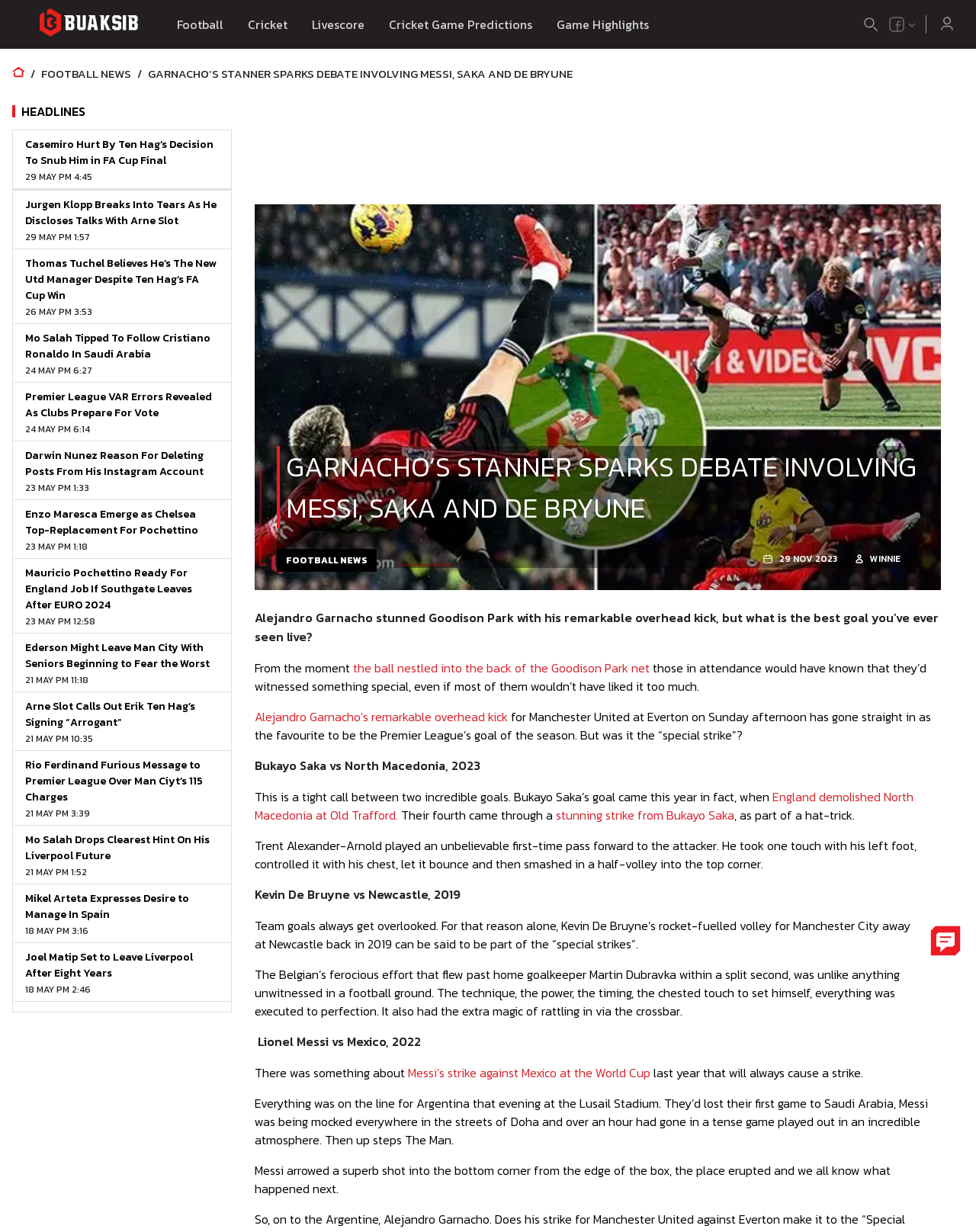What is the position of the 'Login' button?
Use the information from the image to give a detailed answer to the question.

The 'Login' button has a bounding box with coordinates [0.953, 0.009, 0.988, 0.031], which indicates that it is located at the top right corner of the webpage.